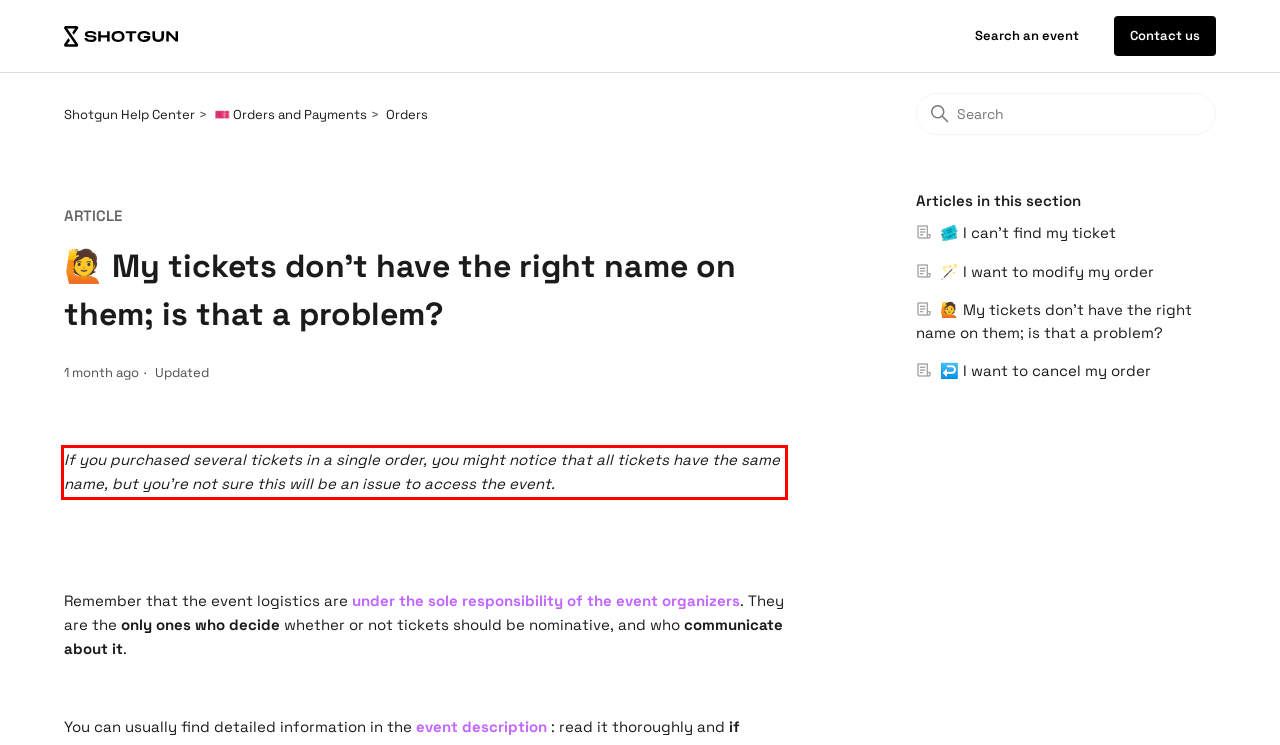There is a UI element on the webpage screenshot marked by a red bounding box. Extract and generate the text content from within this red box.

If you purchased several tickets in a single order, you might notice that all tickets have the same name, but you’re not sure this will be an issue to access the event.